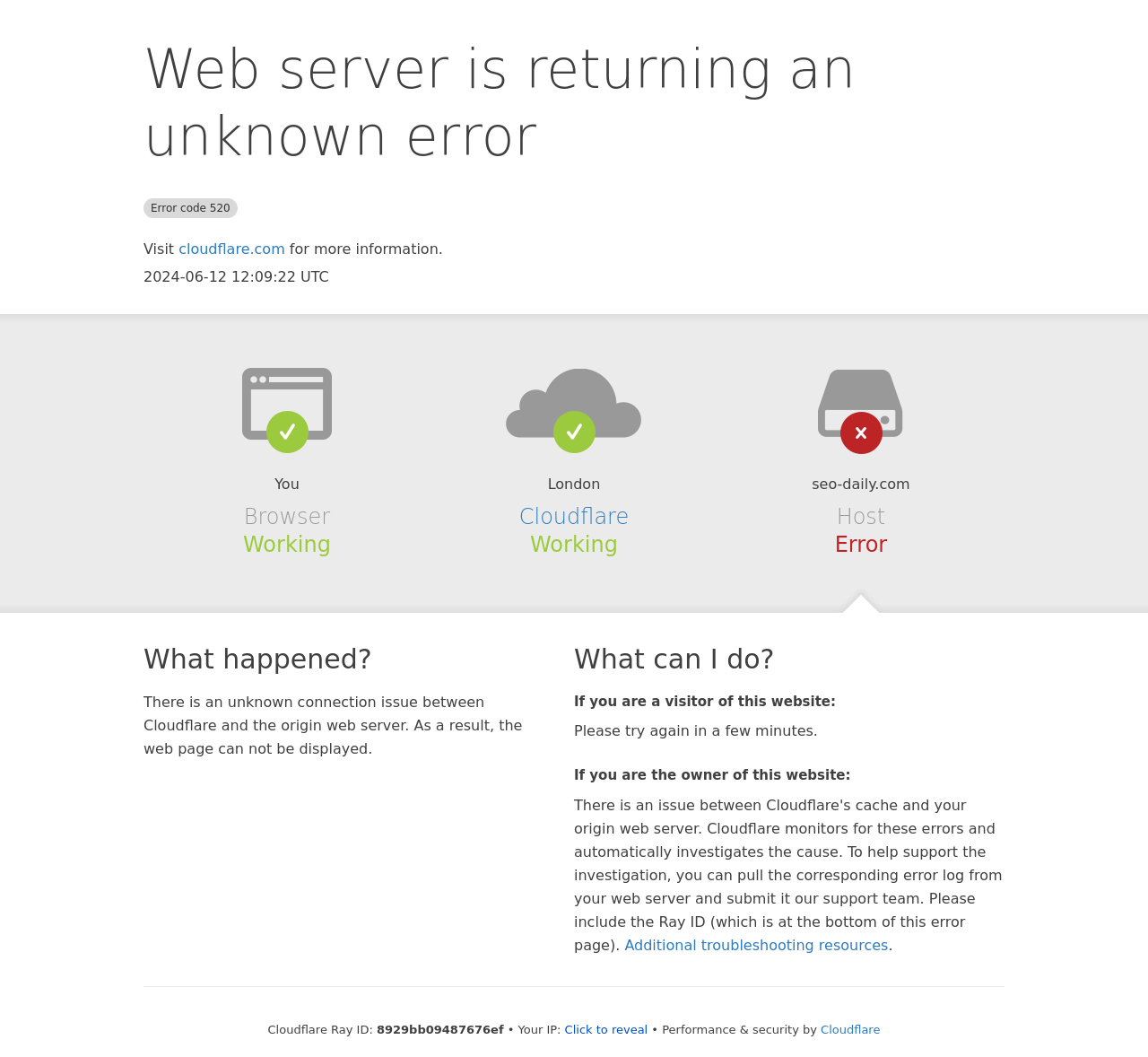Given the description "Additional troubleshooting resources", provide the bounding box coordinates of the corresponding UI element.

[0.544, 0.886, 0.774, 0.902]